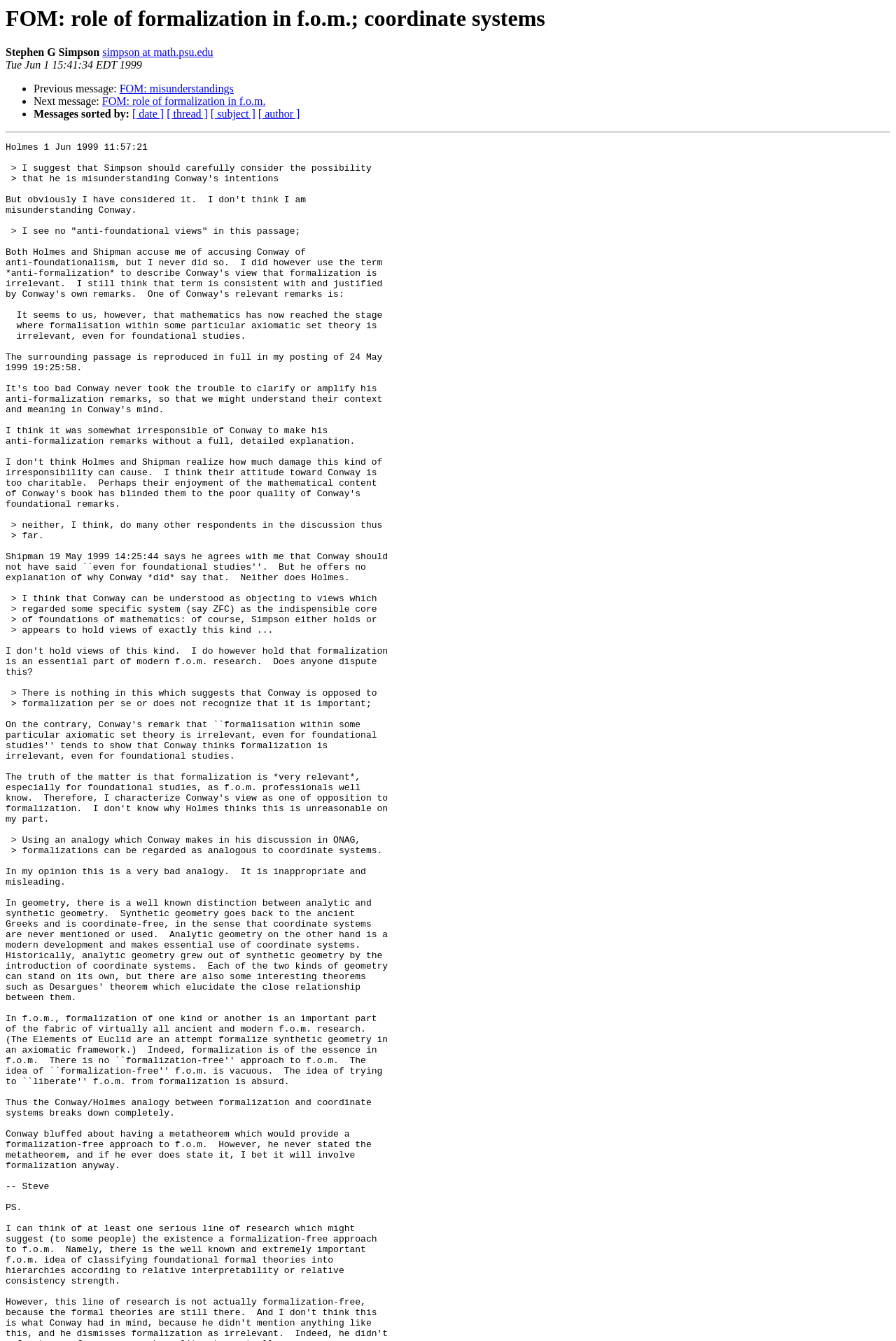Detail the webpage's structure and highlights in your description.

The webpage appears to be an archived email or forum post. At the top, there is a heading that reads "FOM: role of formalization in f.o.m.; coordinate systems". Below the heading, the author's name "Stephen G Simpson" is displayed, followed by their email address "simpson at math.psu.edu" on the same line. The date "Tue Jun 1 15:41:34 EDT 1999" is shown on the next line.

Below the date, there are five bullet points, each containing a link. The first bullet point has the text "Previous message:" followed by a link to "FOM: misunderstandings". The second bullet point has the text "Next message:" followed by a link to "FOM: role of formalization in f.o.m.". The third bullet point has the text "Messages sorted by:" followed by four links to sort messages by date, thread, subject, and author.

A horizontal separator line is located below the bullet points, separating the top section from the rest of the page.